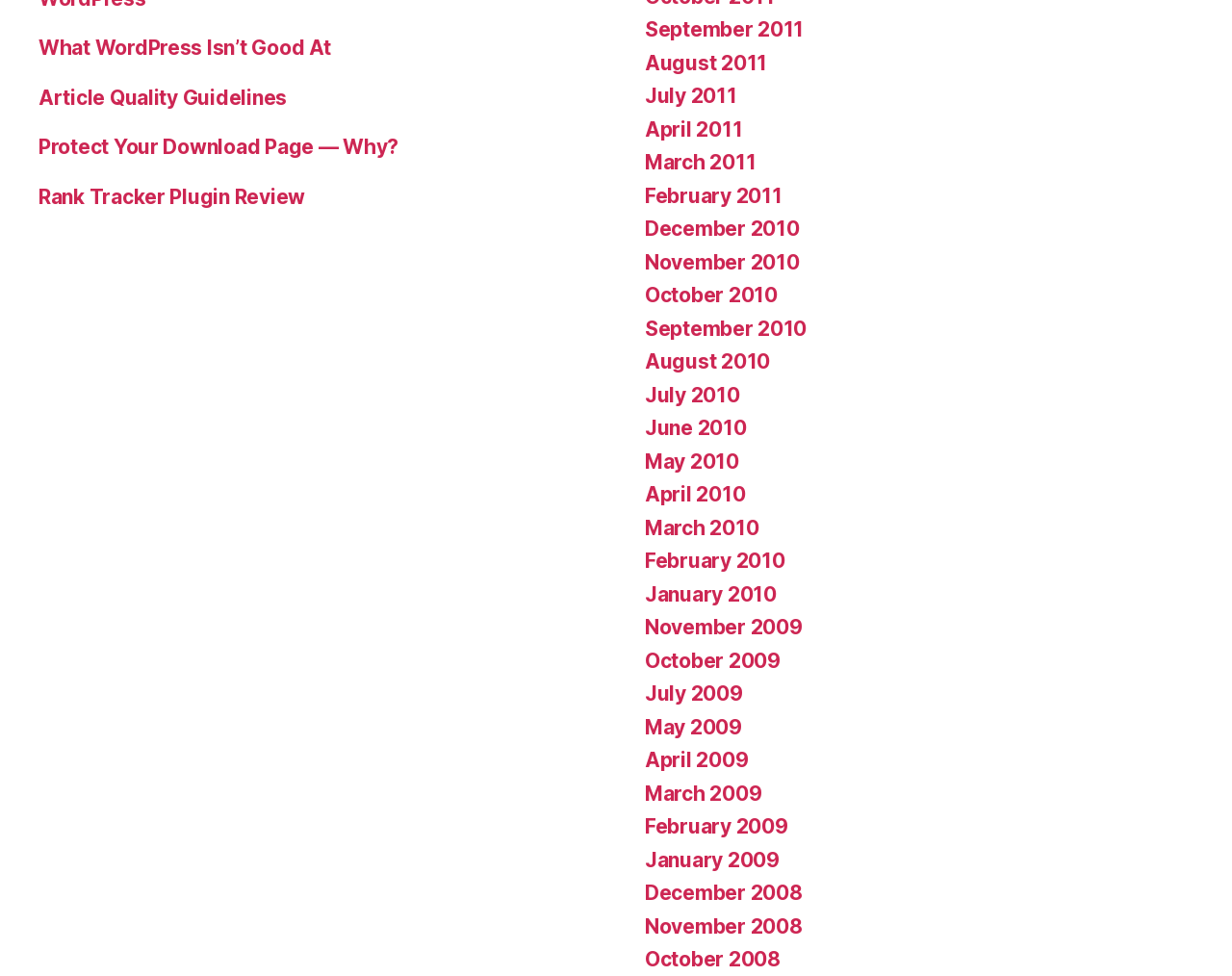Determine the bounding box coordinates of the section I need to click to execute the following instruction: "Leave a reply". Provide the coordinates as four float numbers between 0 and 1, i.e., [left, top, right, bottom].

None